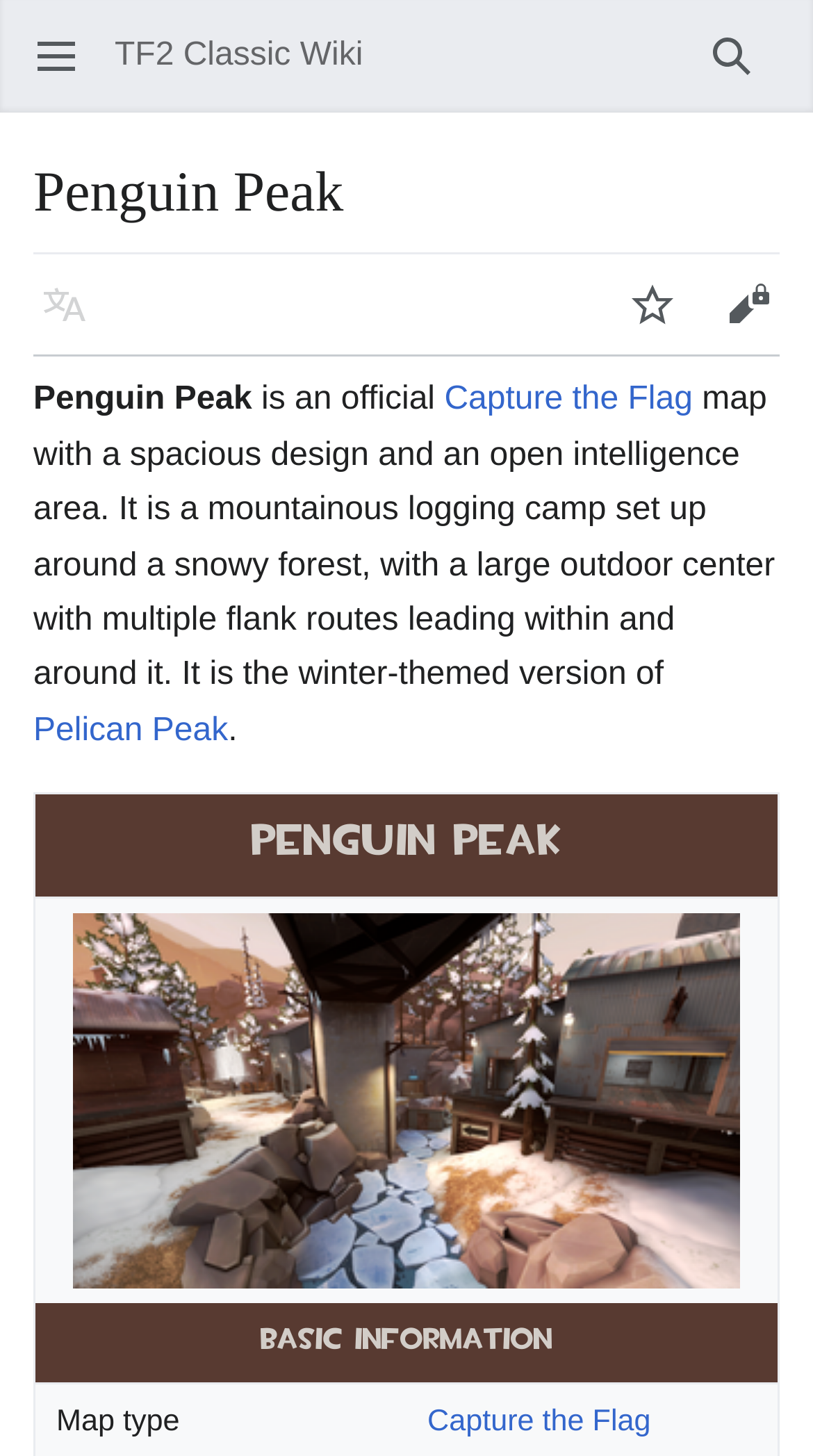Pinpoint the bounding box coordinates for the area that should be clicked to perform the following instruction: "Open main menu".

[0.041, 0.006, 0.074, 0.024]